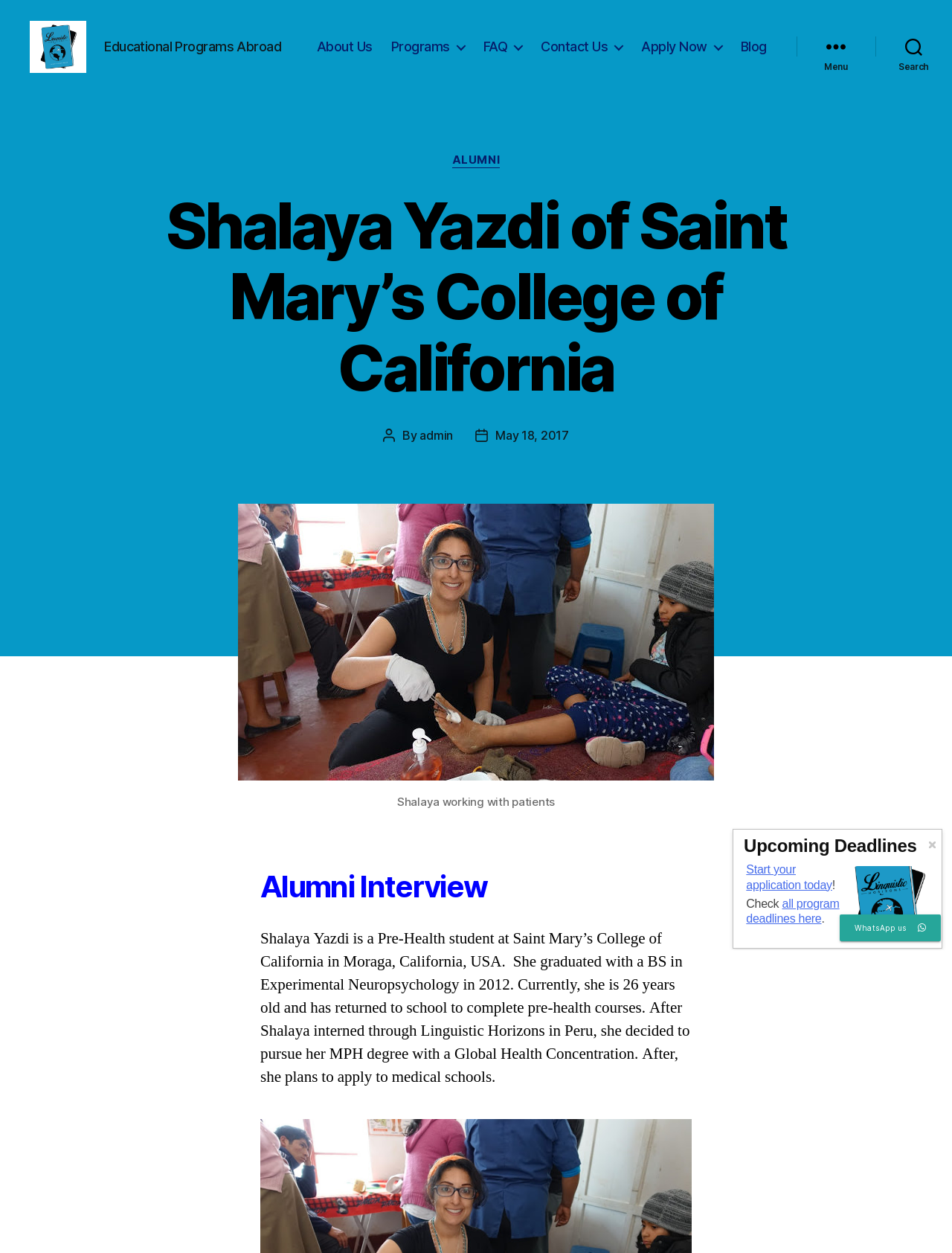Answer the question using only a single word or phrase: 
What is the action encouraged by the button at the bottom of the page?

Start application